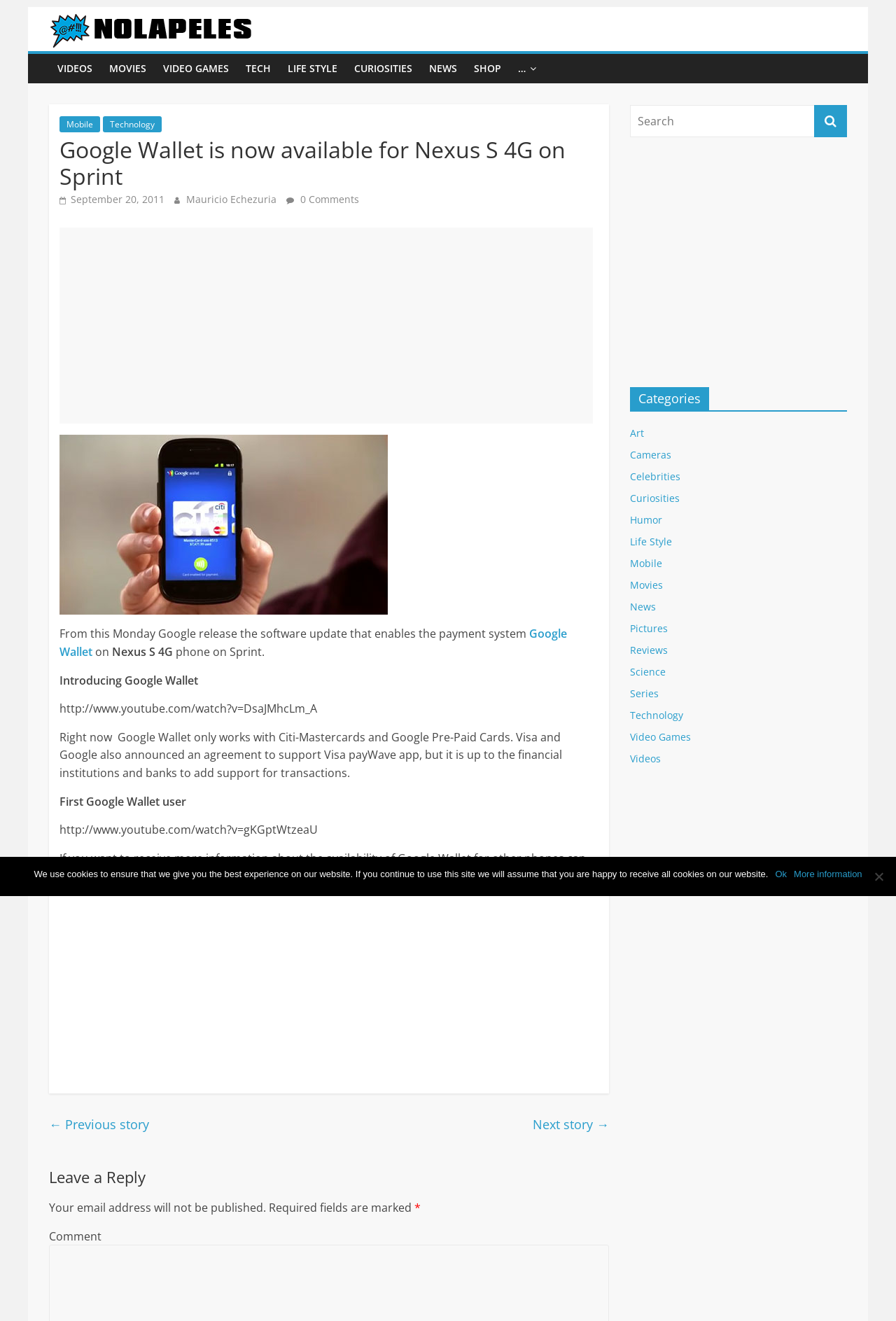Pinpoint the bounding box coordinates for the area that should be clicked to perform the following instruction: "Click on the 'NEWS' link".

[0.47, 0.041, 0.52, 0.063]